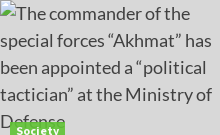Please provide a detailed answer to the question below by examining the image:
What is the role of the appointed individual?

The role of the appointed individual can be determined by looking at the headline of the news article, which states that the commander of the special forces 'Akhmat' has been appointed a 'political tactician' at the Ministry of Defense, indicating that the individual will be responsible for providing strategic guidance and advice on political matters within the defense framework.